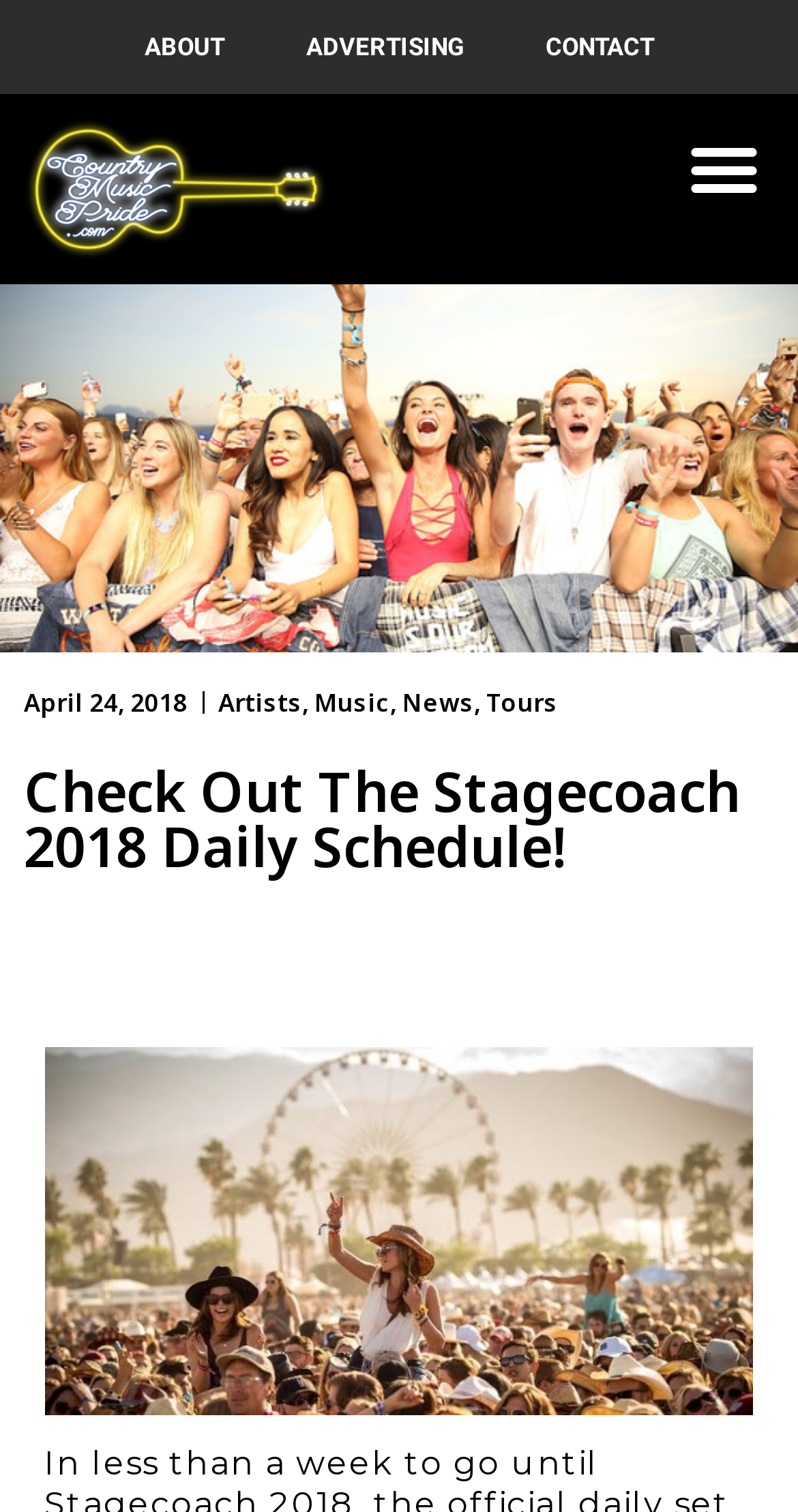Please specify the bounding box coordinates in the format (top-left x, top-left y, bottom-right x, bottom-right y), with values ranging from 0 to 1. Identify the bounding box for the UI component described as follows: About

[0.129, 0.0, 0.332, 0.062]